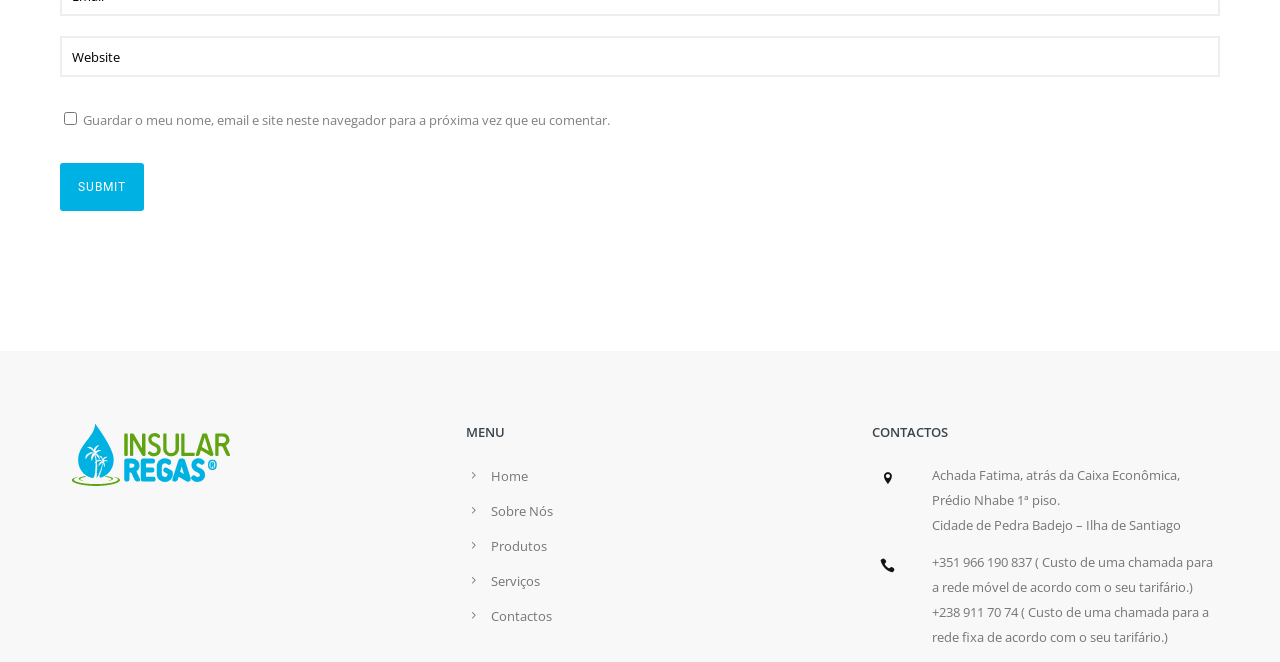What are the contact phone numbers?
Give a detailed and exhaustive answer to the question.

The contact phone numbers are provided in the 'CONTACTOS' section and are '+351 966 190 837' and '+238 911 70 74'. The first number is for mobile calls and the second number is for fixed-line calls.